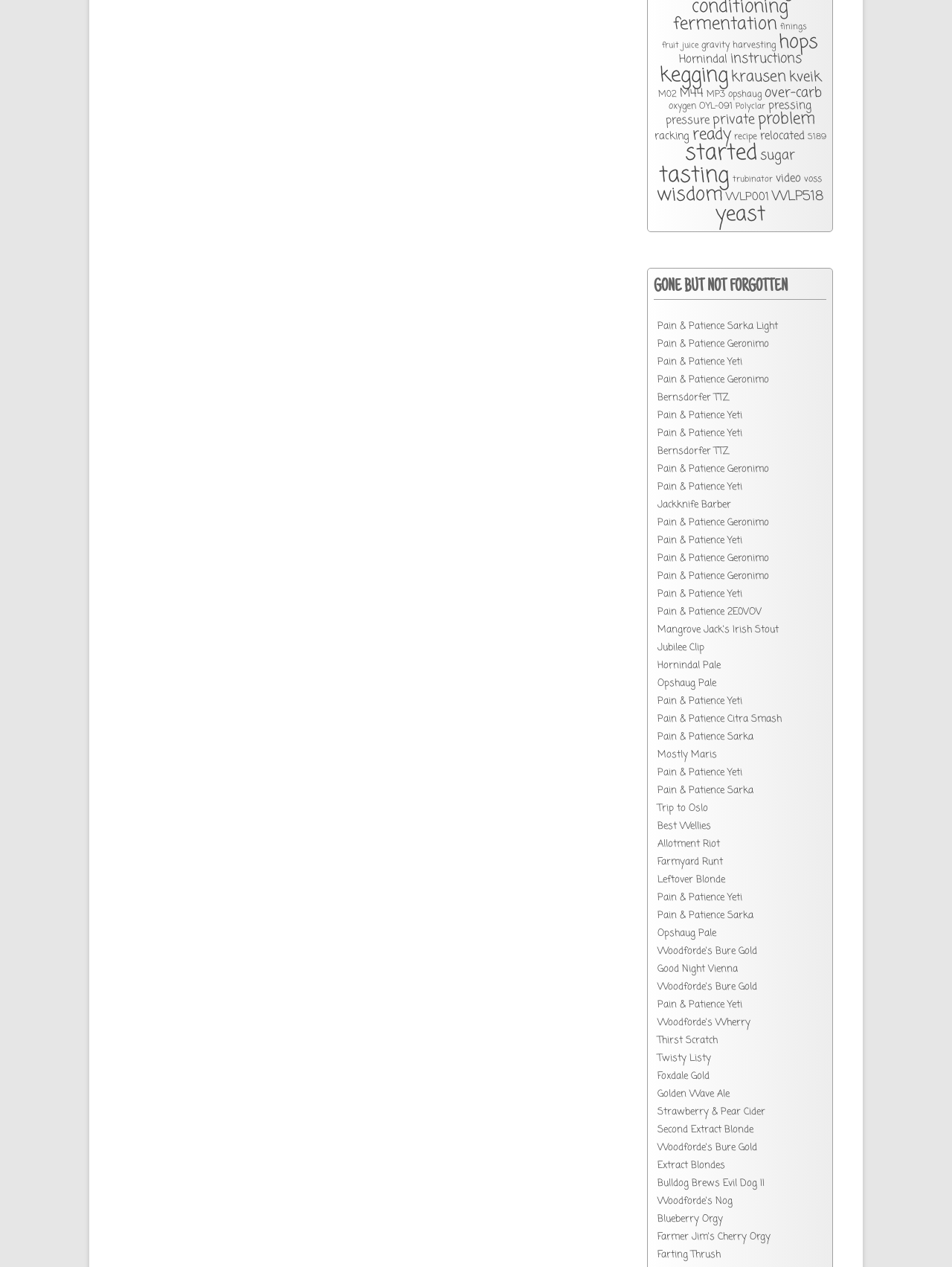Please identify the bounding box coordinates of the element I should click to complete this instruction: 'click fermentation link'. The coordinates should be given as four float numbers between 0 and 1, like this: [left, top, right, bottom].

[0.707, 0.01, 0.816, 0.03]